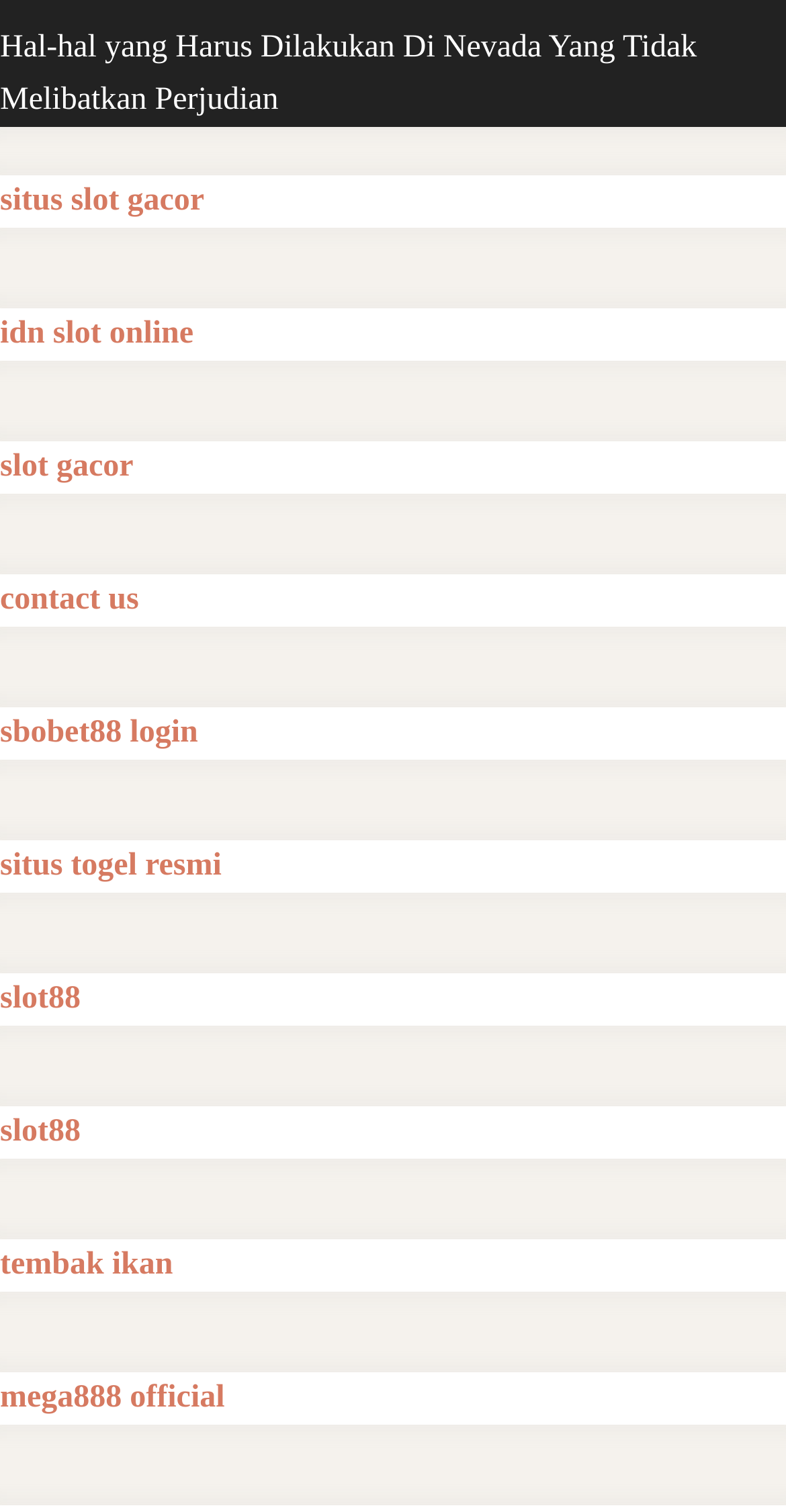Indicate the bounding box coordinates of the element that must be clicked to execute the instruction: "explore situs togel resmi". The coordinates should be given as four float numbers between 0 and 1, i.e., [left, top, right, bottom].

[0.0, 0.561, 0.282, 0.584]